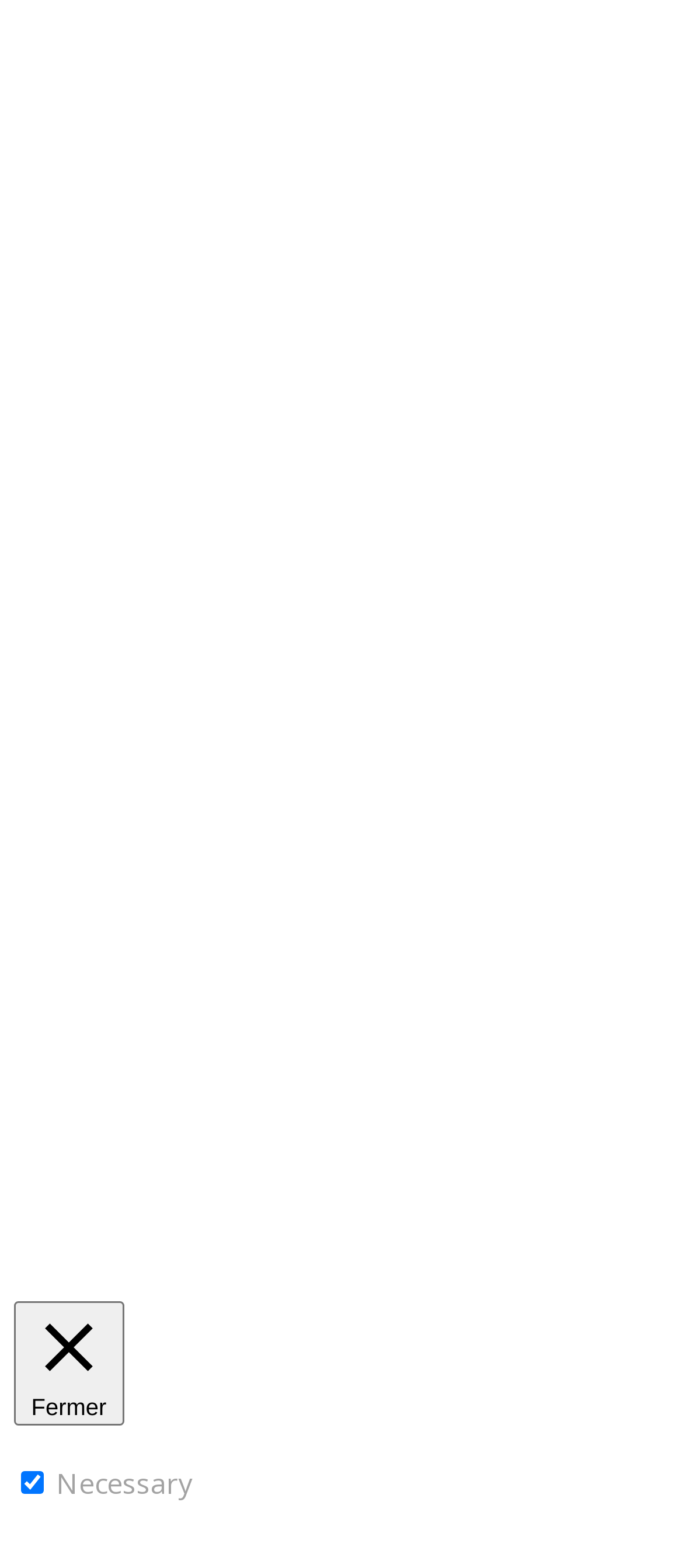Can you identify the bounding box coordinates of the clickable region needed to carry out this instruction: 'Click on the 'Masseuses' link'? The coordinates should be four float numbers within the range of 0 to 1, stated as [left, top, right, bottom].

[0.123, 0.173, 0.338, 0.198]